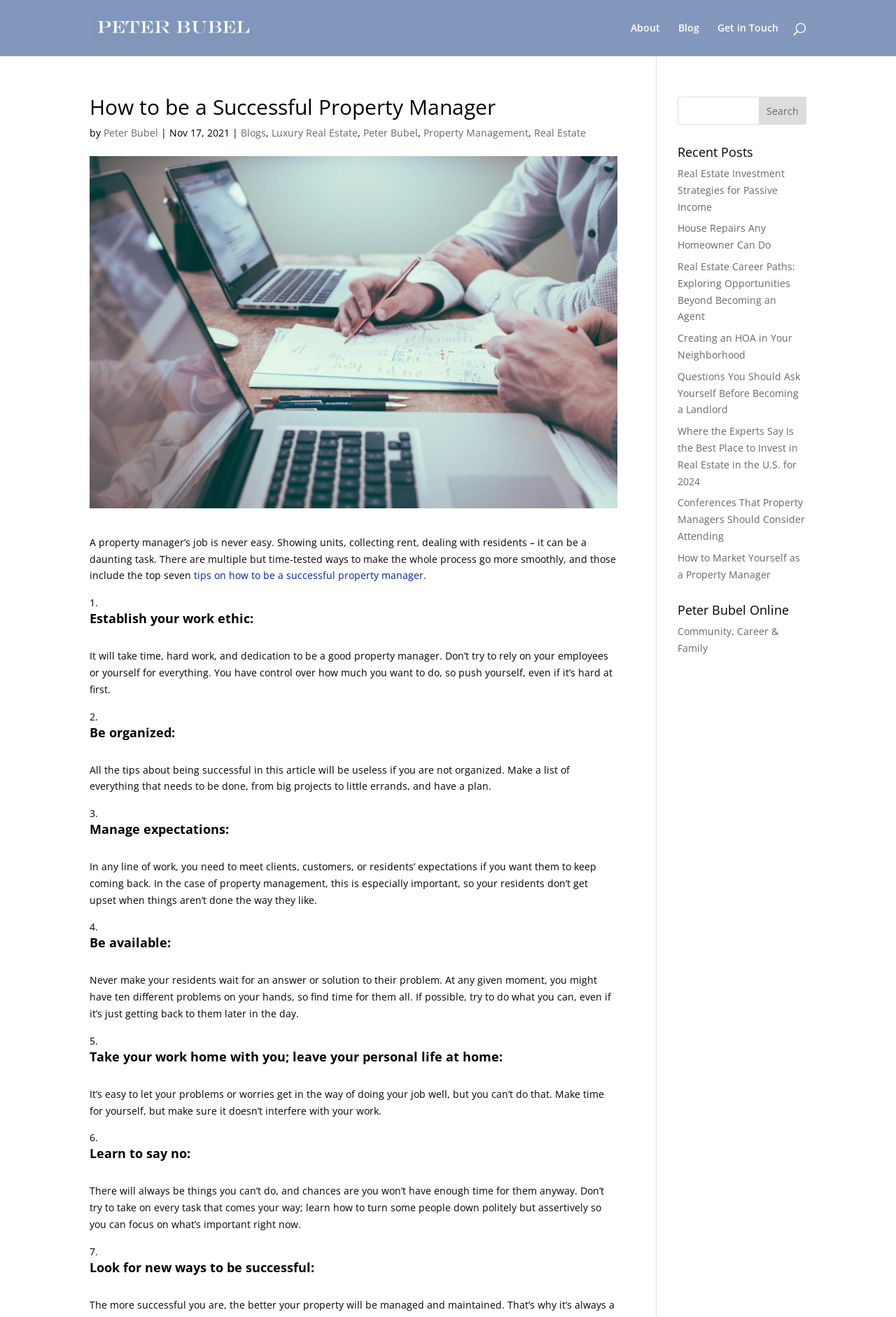Can you show the bounding box coordinates of the region to click on to complete the task described in the instruction: "Read the 'How to be a Successful Property Manager' blog post"?

[0.1, 0.073, 0.689, 0.095]